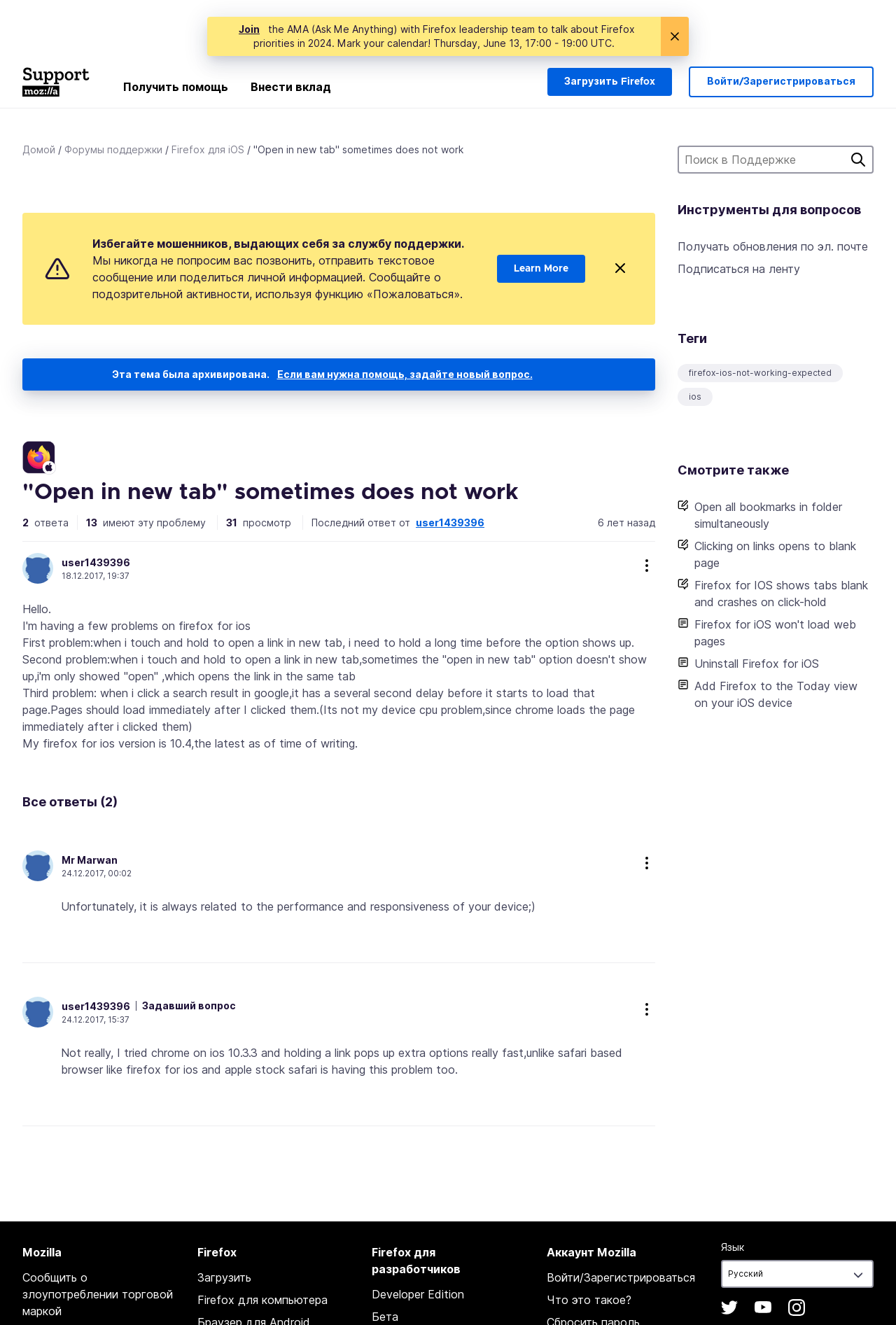What is the problem described in the question?
Look at the image and respond to the question as thoroughly as possible.

Based on the question content, I can see that the problem described is related to the 'Open in new tab' functionality not working as expected, with issues such as the option not showing up or taking a long time to appear.